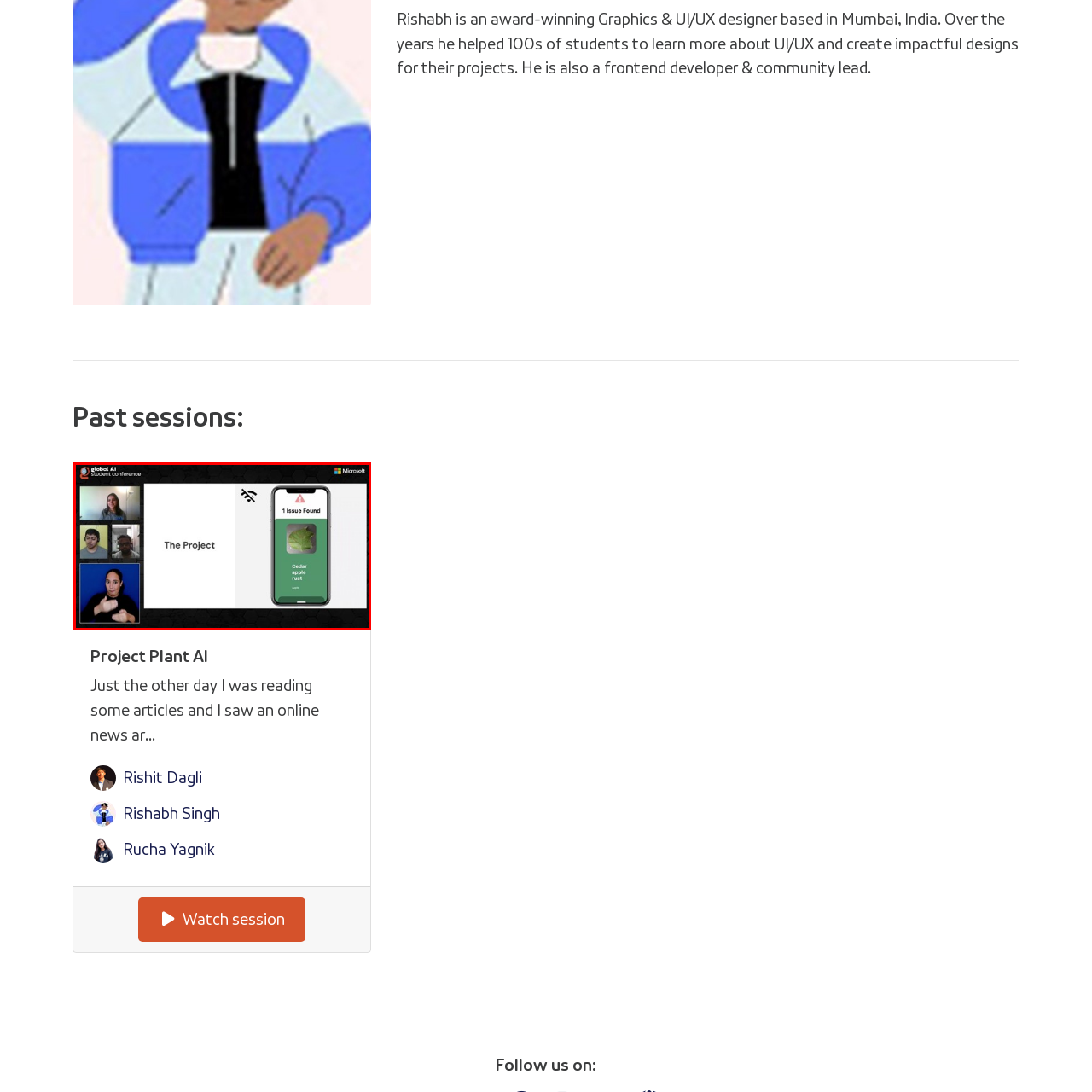Focus on the image enclosed by the red outline and give a short answer: How many individuals are in the background?

Four